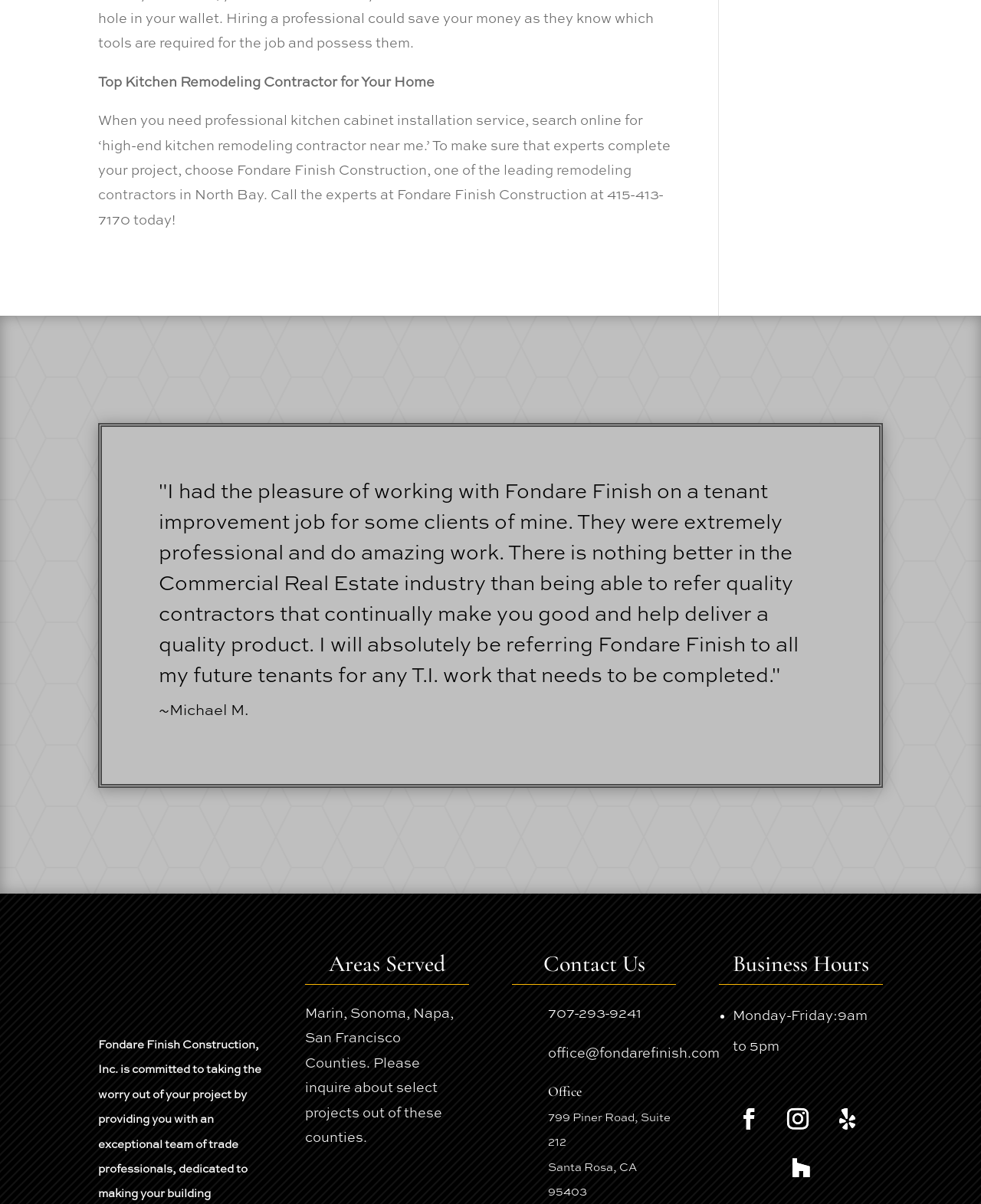Bounding box coordinates are specified in the format (top-left x, top-left y, bottom-right x, bottom-right y). All values are floating point numbers bounded between 0 and 1. Please provide the bounding box coordinate of the region this sentence describes: leading remodeling contractors

[0.1, 0.136, 0.644, 0.168]